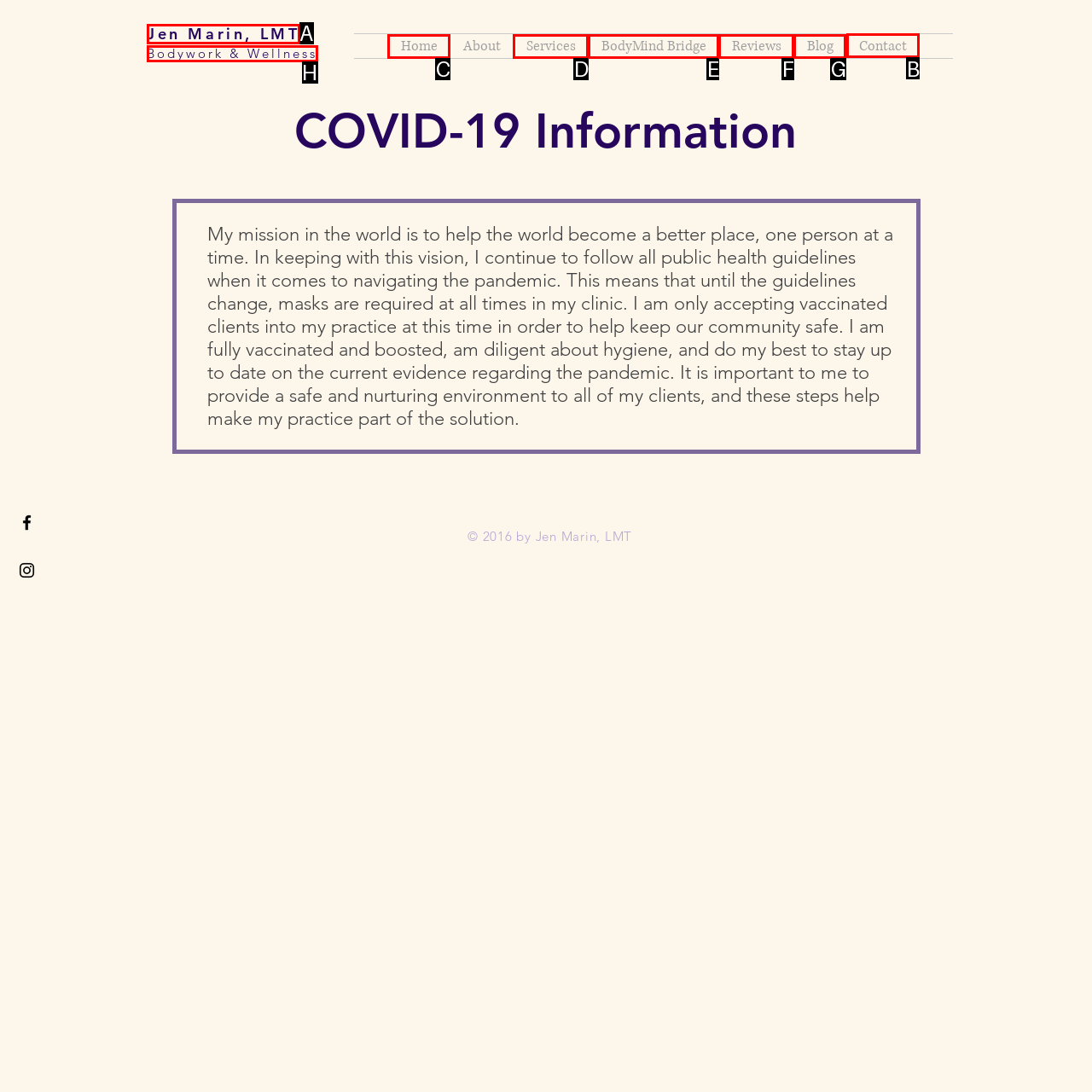Which HTML element should be clicked to fulfill the following task: Go to the 'Contact' page?
Reply with the letter of the appropriate option from the choices given.

B